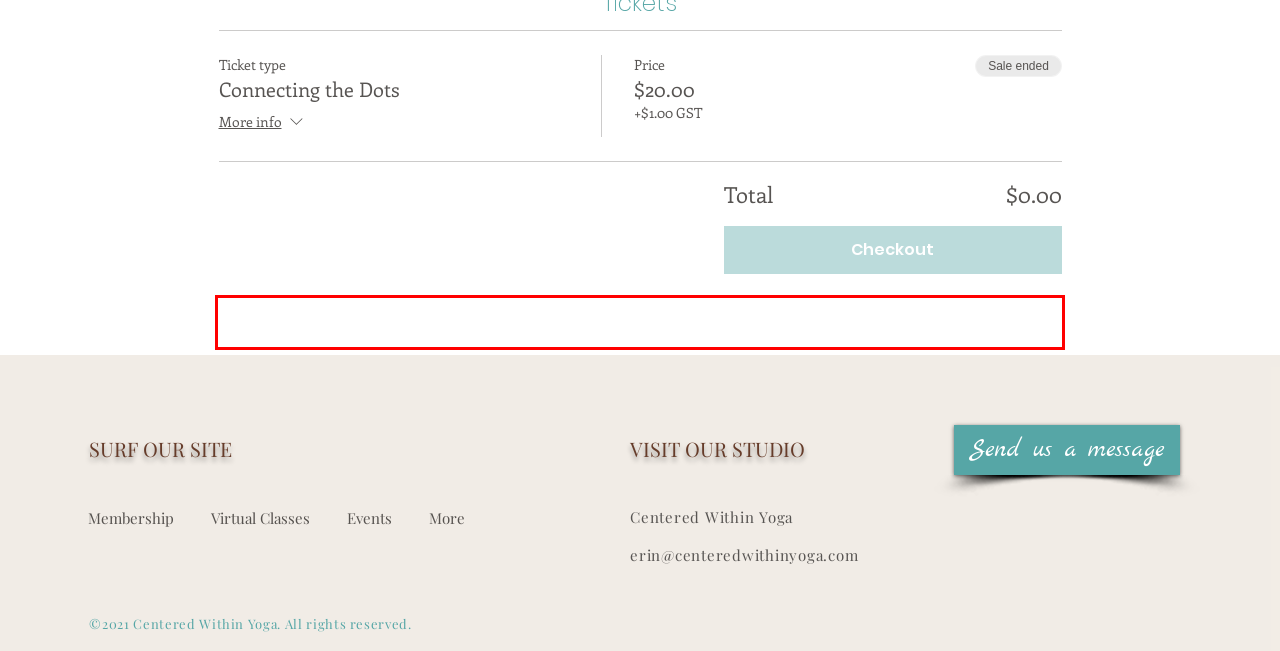Please recognize and transcribe the text located inside the red bounding box in the webpage image.

The Result: A new perspective on how to 'Connect the Dots' and use your yogic tool box to help you find productive new patterns that will support healthy development in yoga and in life.